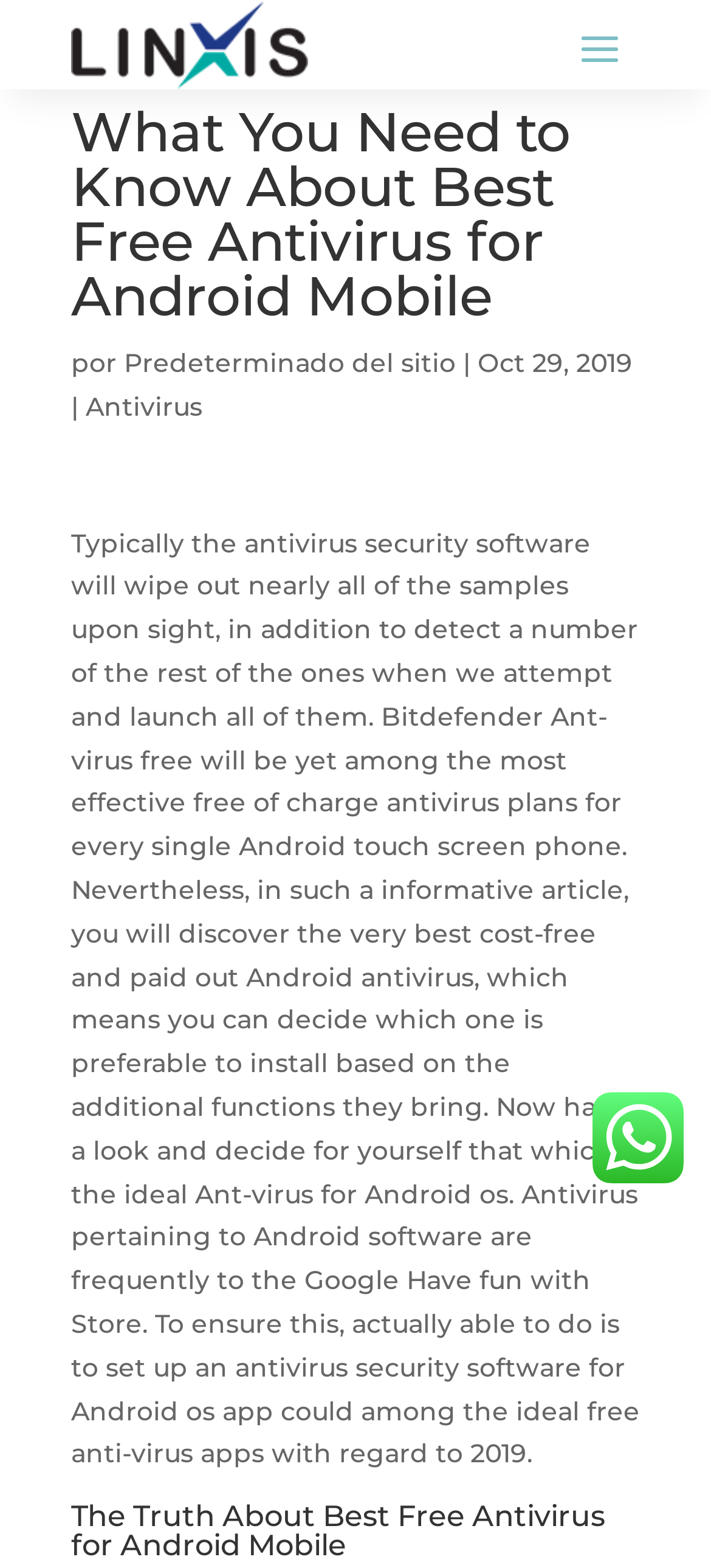Please find the bounding box for the UI element described by: "Predeterminado del sitio".

[0.174, 0.221, 0.641, 0.242]